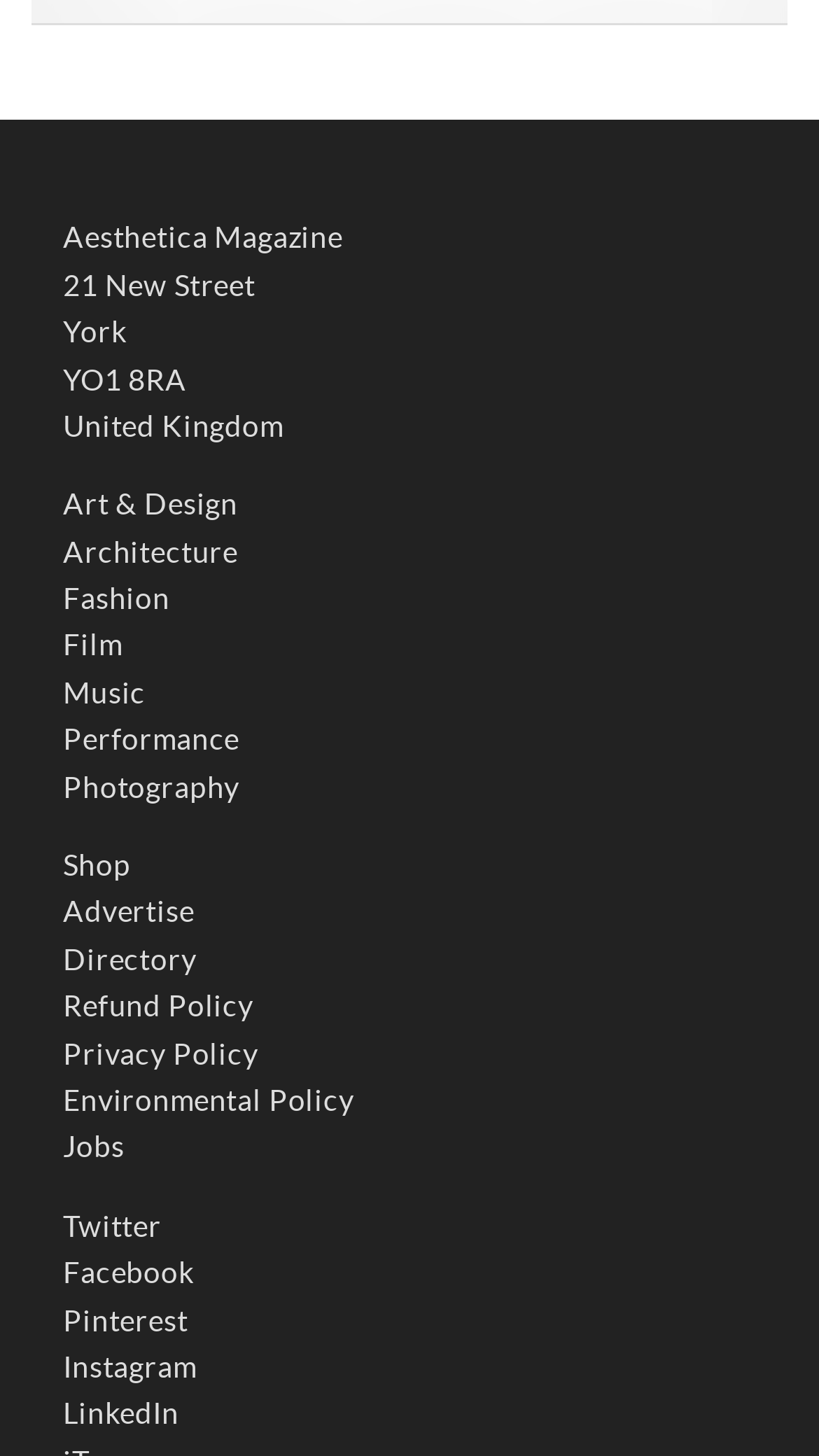Determine the bounding box coordinates of the UI element that matches the following description: "Refund Policy". The coordinates should be four float numbers between 0 and 1 in the format [left, top, right, bottom].

[0.077, 0.68, 0.309, 0.703]